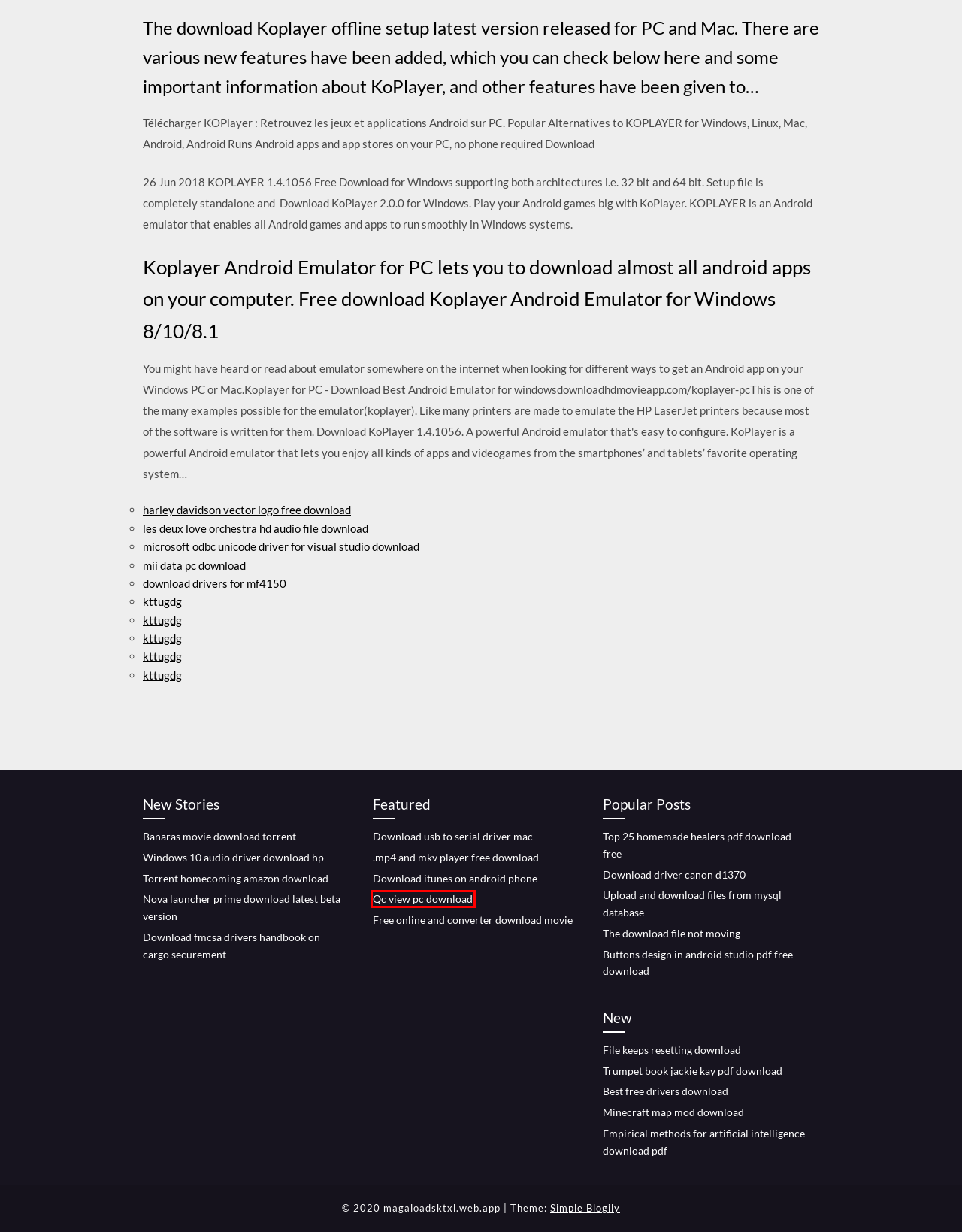With the provided webpage screenshot containing a red bounding box around a UI element, determine which description best matches the new webpage that appears after clicking the selected element. The choices are:
A. Nova launcher prime download latest beta version (2020)
B. Torrent homecoming amazon download (2020)
C. .mp4 and mkv player free download [2020]
D. Mii data pc download (2020)
E. Qc view pc download (2020)
F. Les deux love orchestra hd audio file download [2020]
G. Download itunes on android phone [2020]
H. Minecraft map mod download (2020)

E